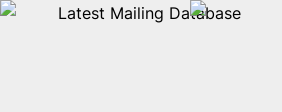Answer the following query with a single word or phrase:
What text accompanies the graphical representation?

Latest Mailing Database